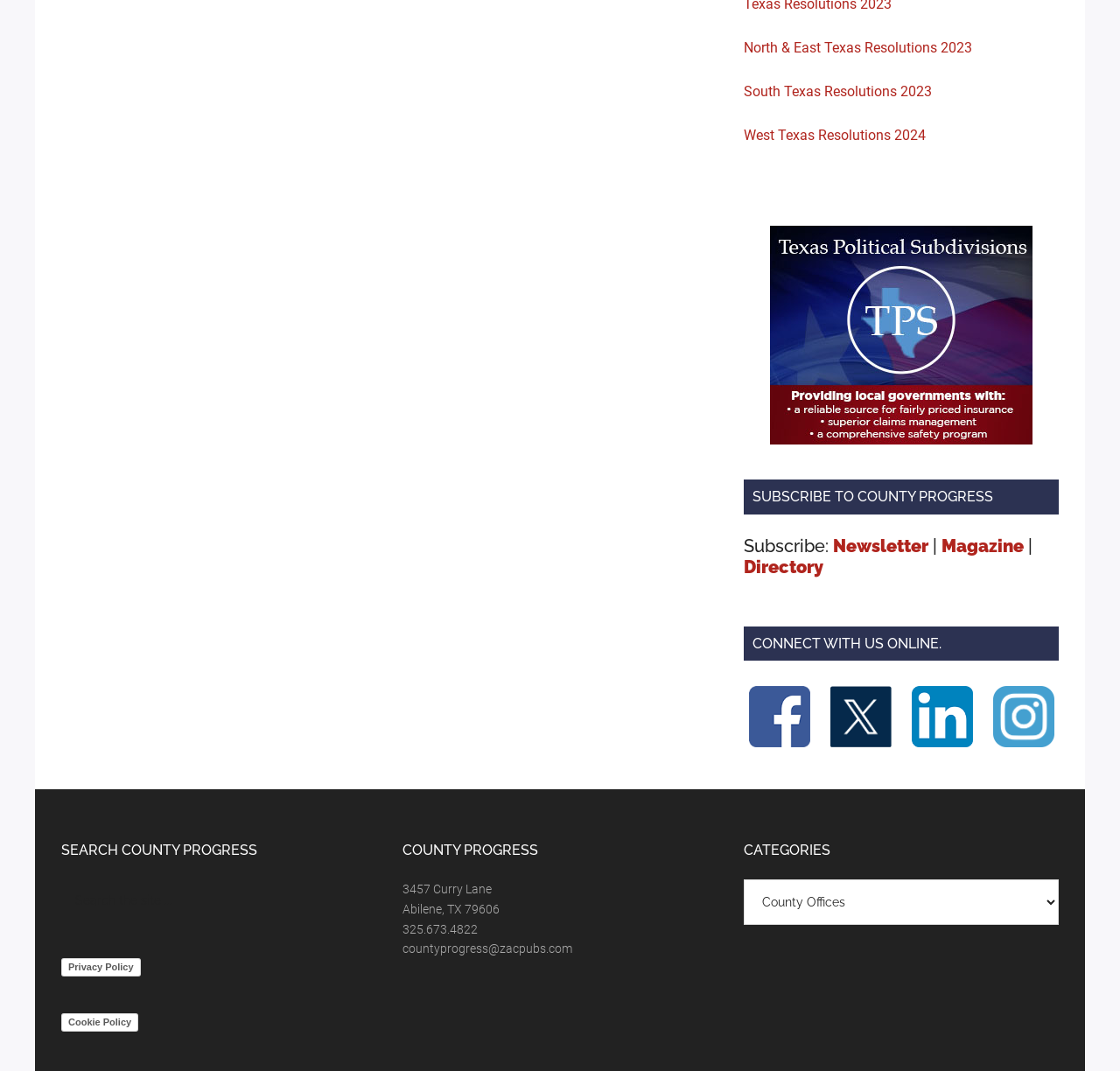Please provide a comprehensive answer to the question based on the screenshot: What are the social media platforms available?

I found the answer by looking at the links and images under the heading 'CONNECT WITH US ONLINE.' which shows the icons and names of the social media platforms.